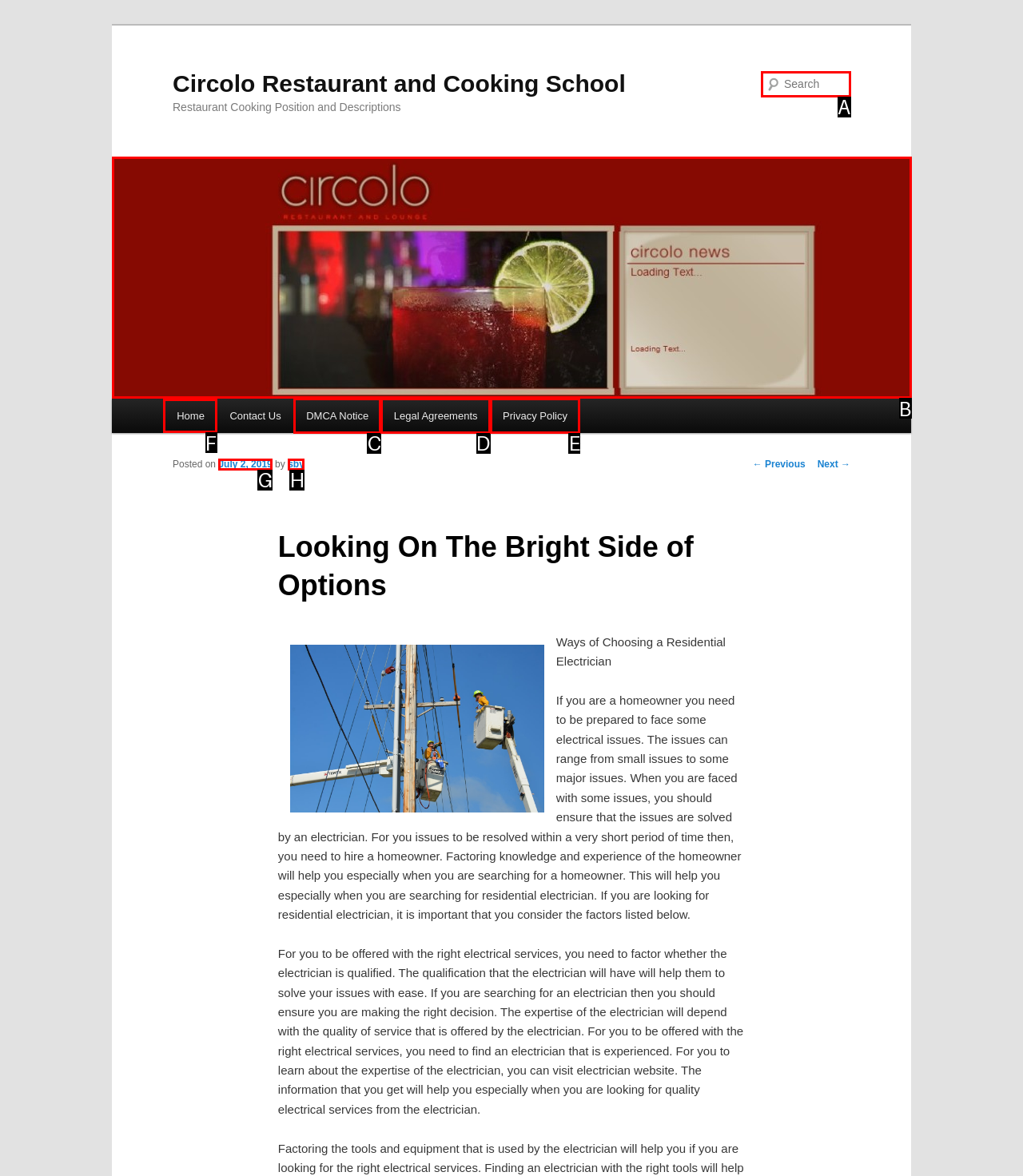What option should I click on to execute the task: Click the Home link? Give the letter from the available choices.

None